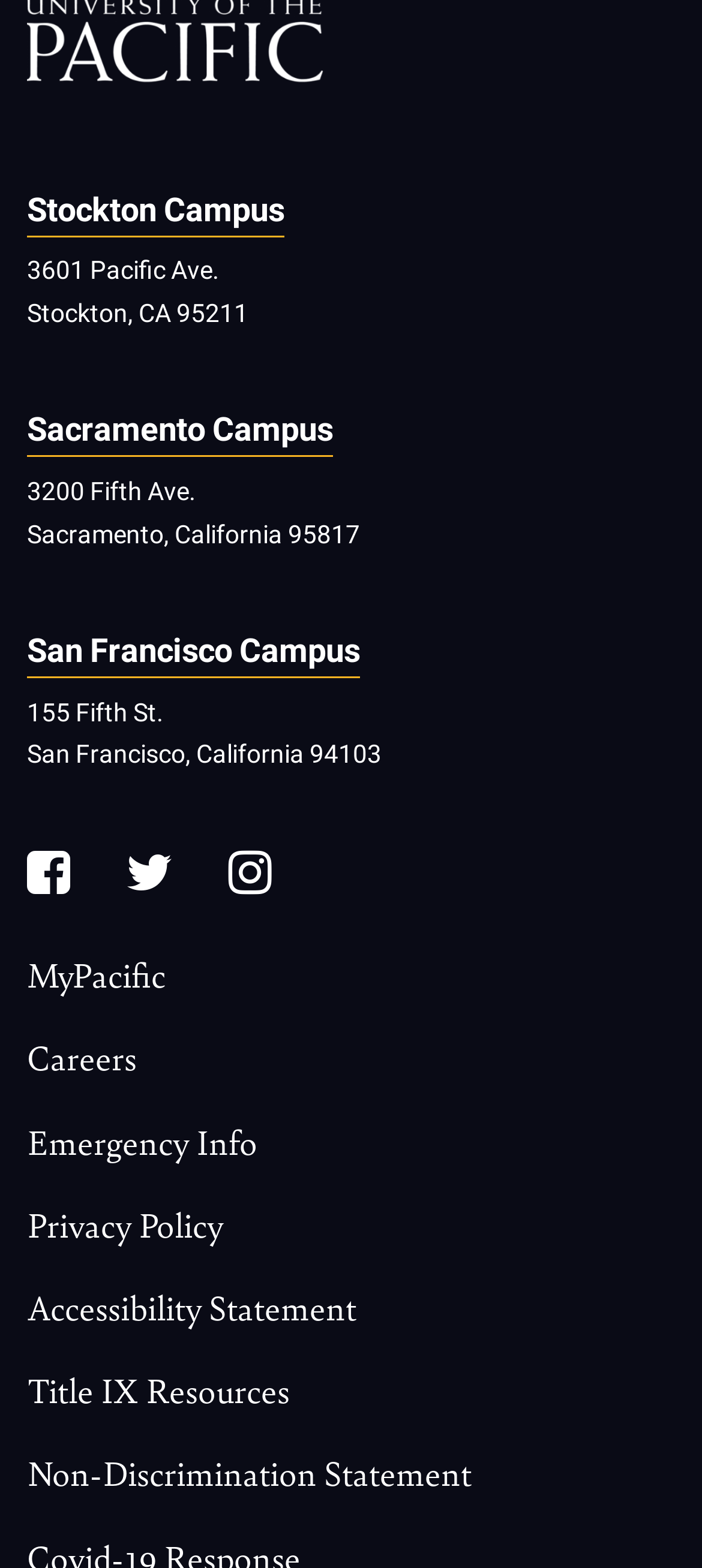How many campus locations are listed?
Please provide a single word or phrase as your answer based on the image.

3